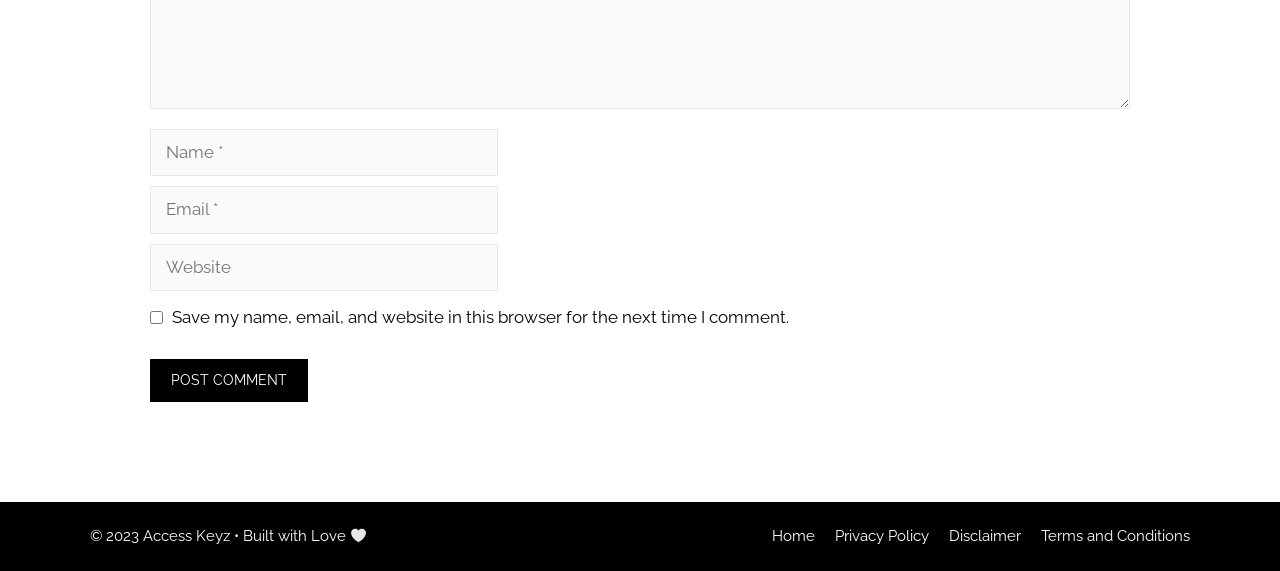Locate the bounding box coordinates of the clickable region necessary to complete the following instruction: "Input your email". Provide the coordinates in the format of four float numbers between 0 and 1, i.e., [left, top, right, bottom].

[0.117, 0.327, 0.389, 0.41]